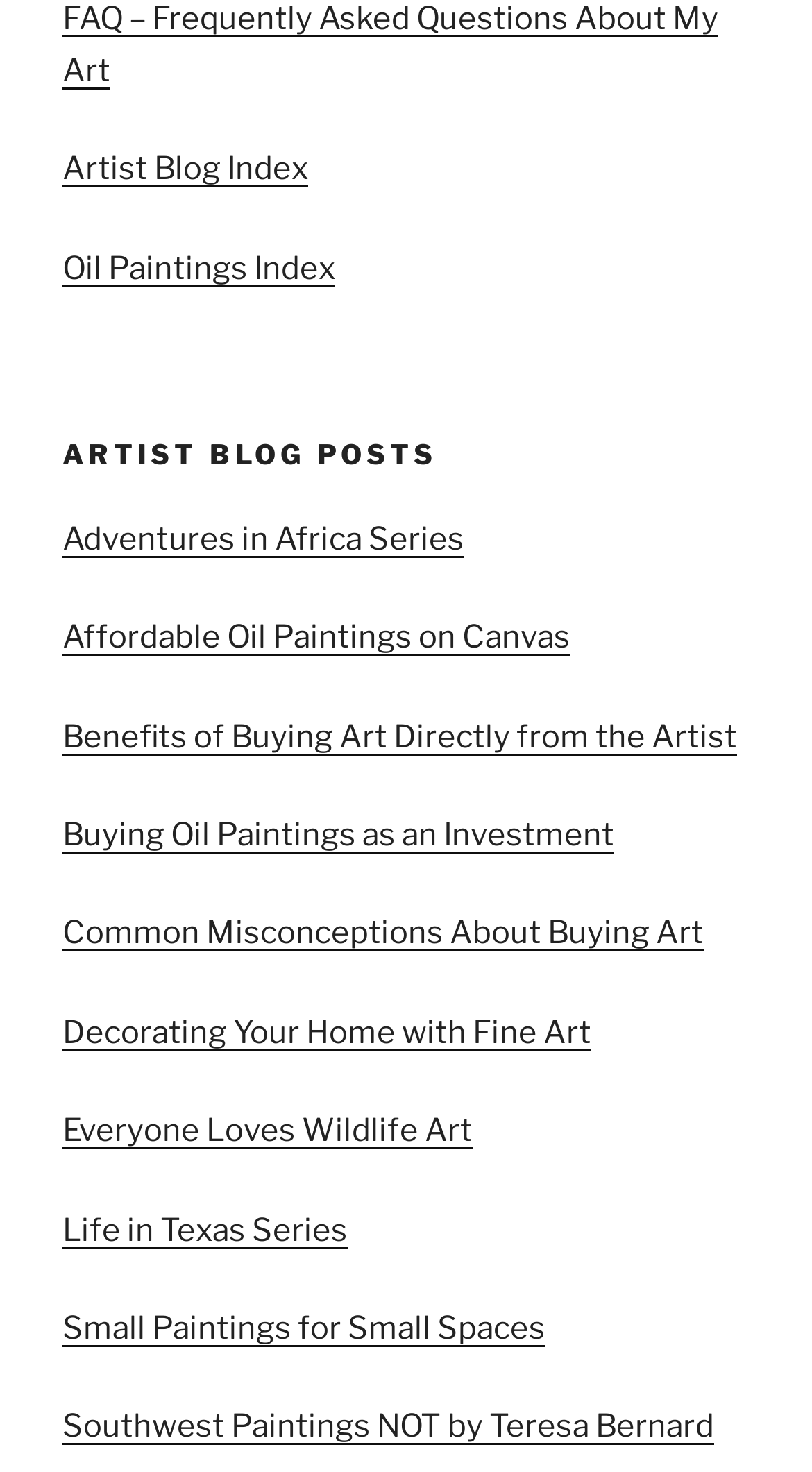What is the first link on the webpage?
Provide a detailed and well-explained answer to the question.

The first link on the webpage is 'FAQ – Frequently Asked Questions About My Art', which is located at the top left corner of the webpage with a bounding box of [0.077, 0.0, 0.885, 0.061].